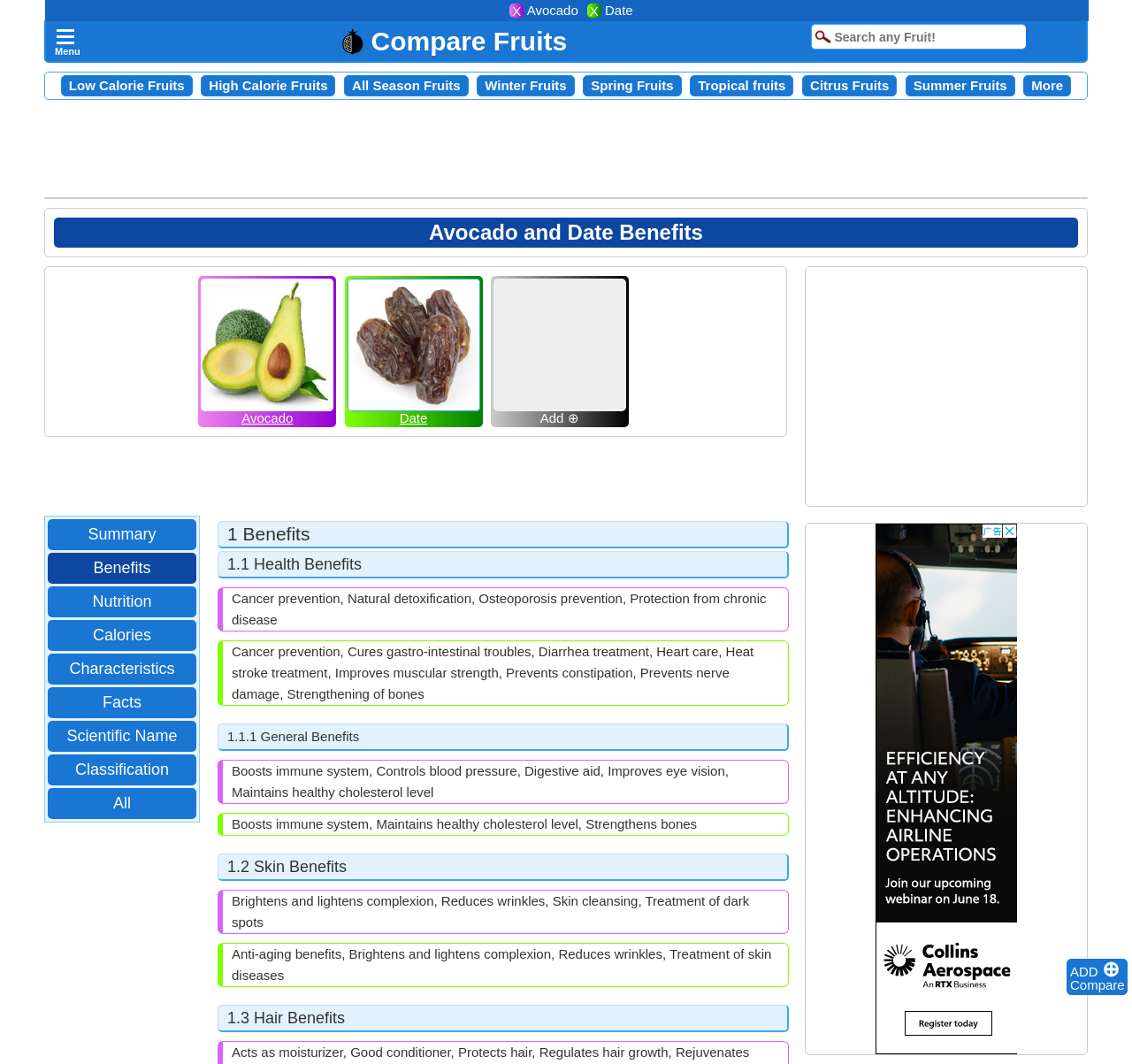Please look at the image and answer the question with a detailed explanation: What is the main topic of this webpage?

Based on the webpage structure and content, it is clear that the main topic is about the benefits of Avocado and Date, which is also reflected in the heading 'Avocado and Date Benefits'.